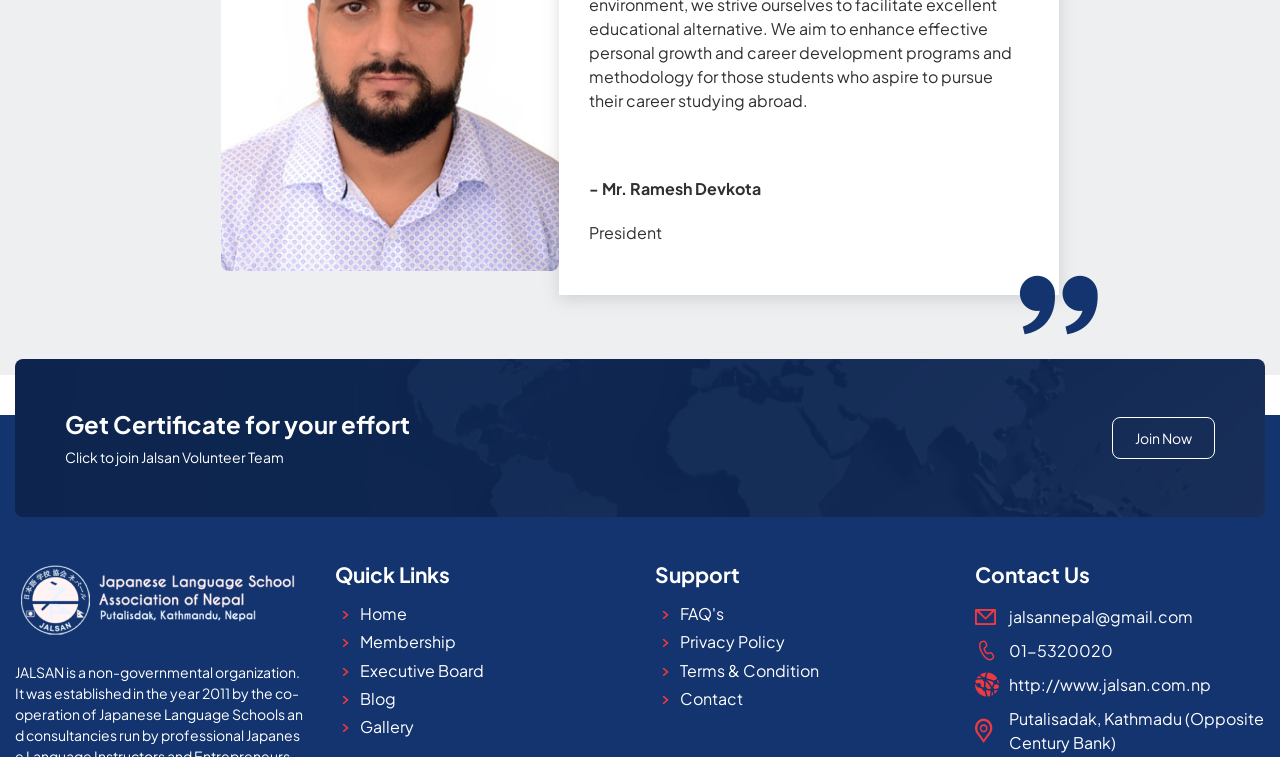Locate the bounding box coordinates of the item that should be clicked to fulfill the instruction: "View Gallery".

[0.281, 0.946, 0.323, 0.974]